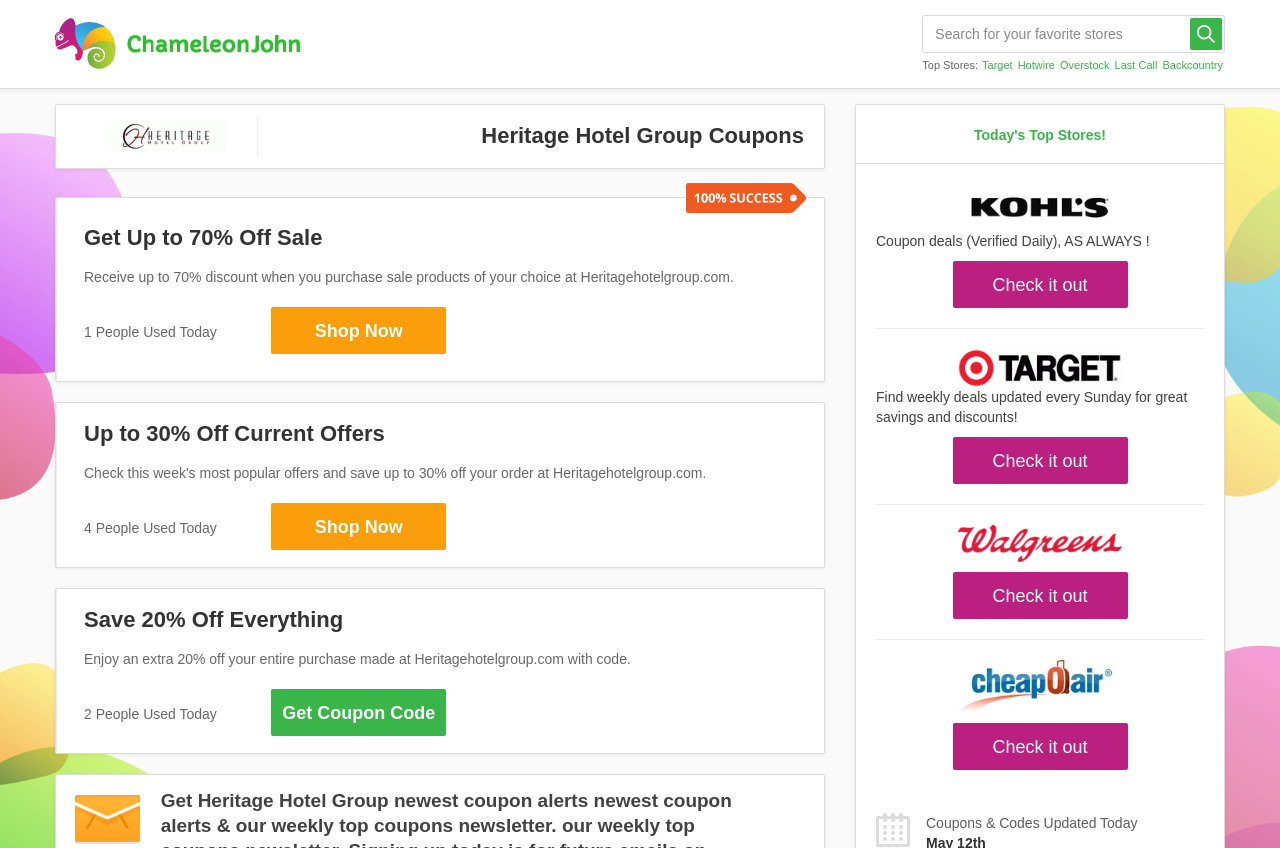Pinpoint the bounding box coordinates of the area that should be clicked to complete the following instruction: "Search for your favorite stores". The coordinates must be given as four float numbers between 0 and 1, i.e., [left, top, right, bottom].

[0.721, 0.018, 0.957, 0.062]